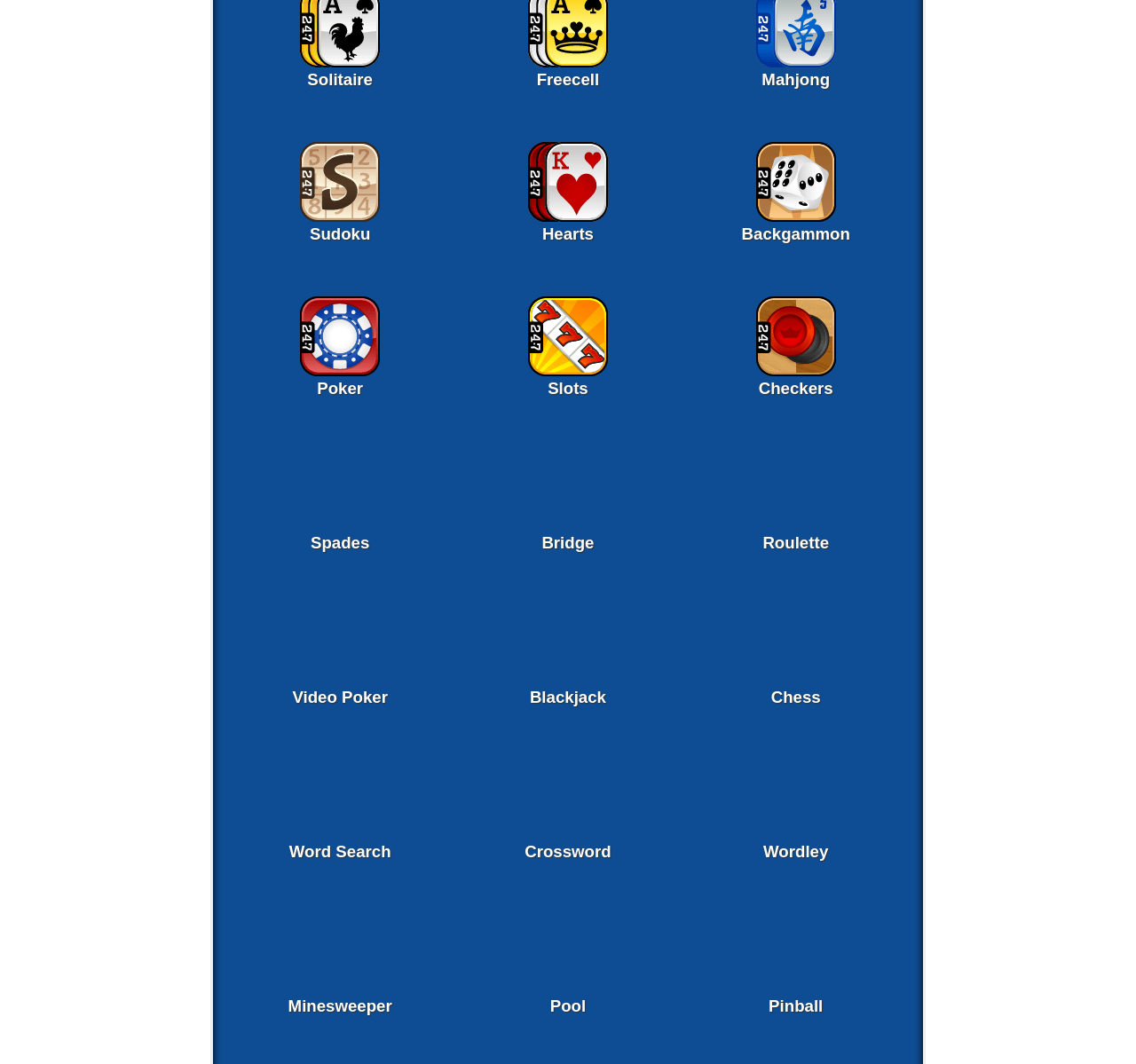Determine the bounding box coordinates of the target area to click to execute the following instruction: "Play Word Search Game."

[0.264, 0.777, 0.335, 0.792]